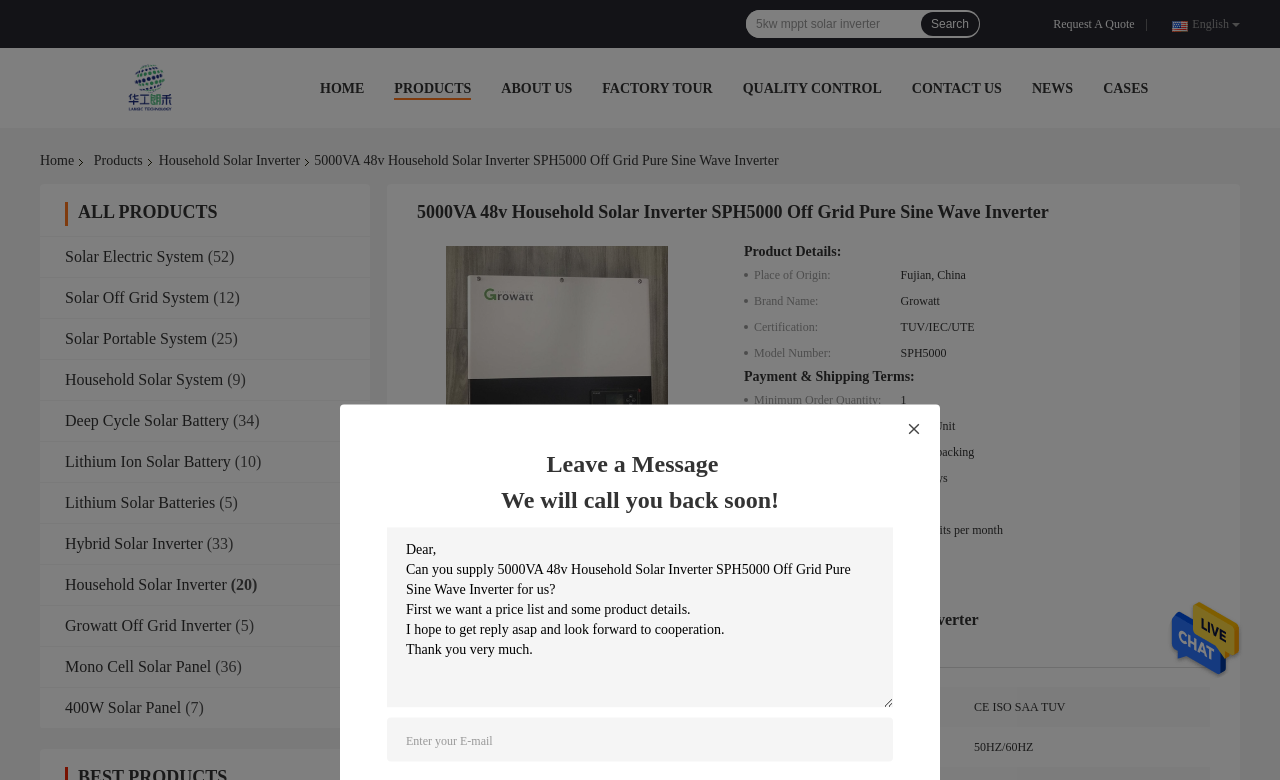Using the given element description, provide the bounding box coordinates (top-left x, top-left y, bottom-right x, bottom-right y) for the corresponding UI element in the screenshot: (833) 786-OMAR (6627)

None